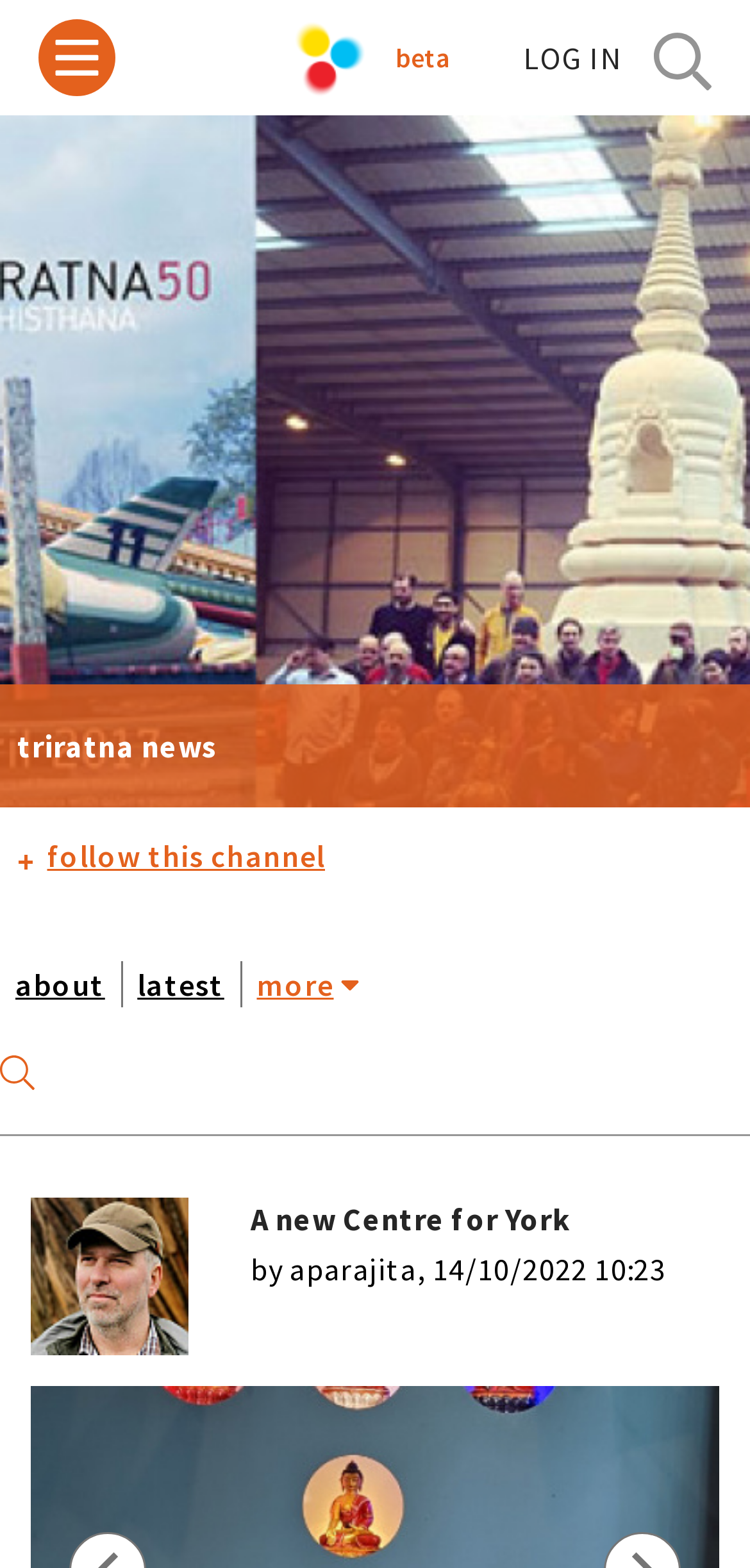Locate the bounding box coordinates of the element's region that should be clicked to carry out the following instruction: "Toggle the menu". The coordinates need to be four float numbers between 0 and 1, i.e., [left, top, right, bottom].

[0.051, 0.012, 0.154, 0.061]